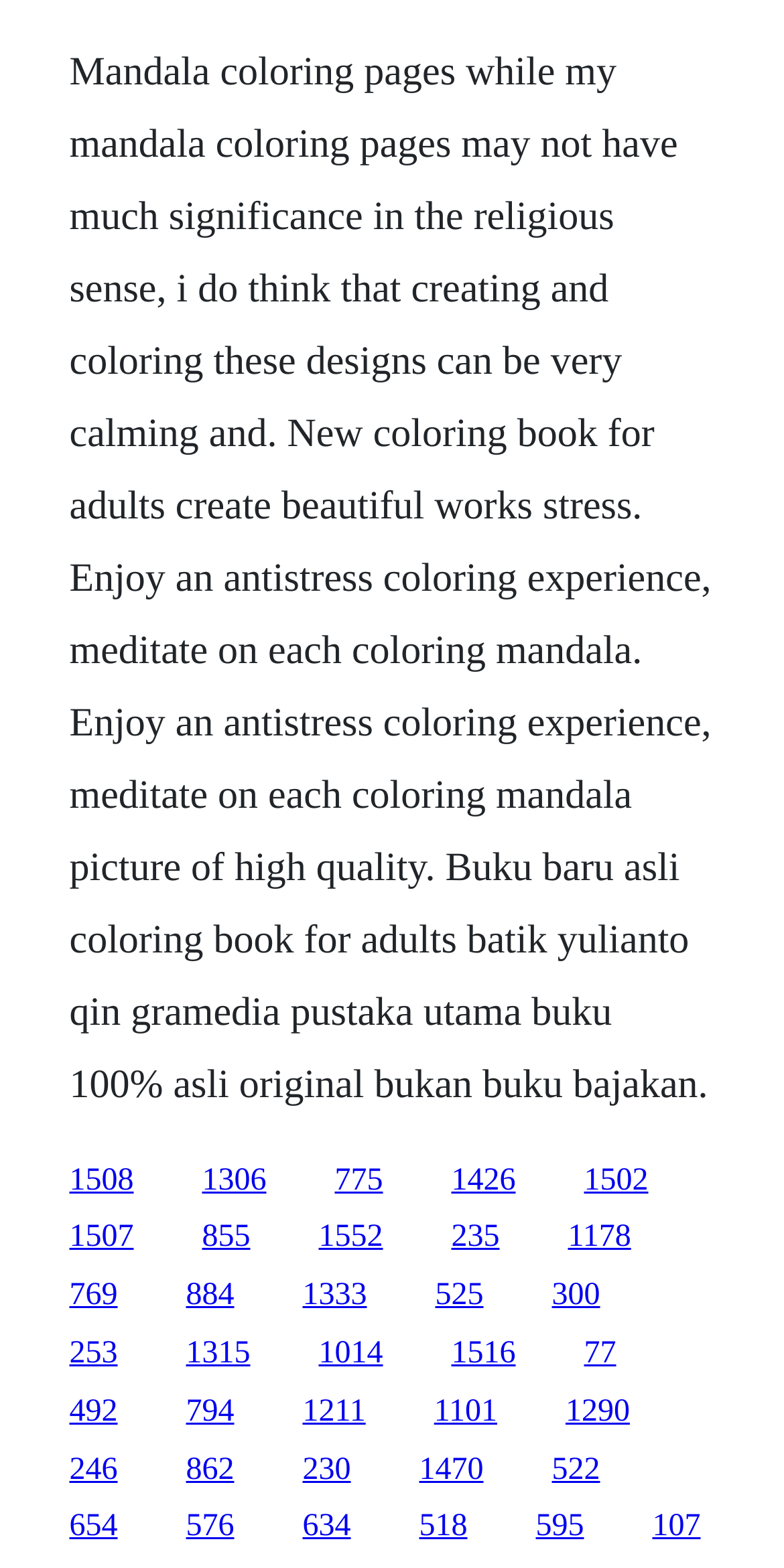How many links are on this webpage?
Refer to the image and respond with a one-word or short-phrase answer.

50